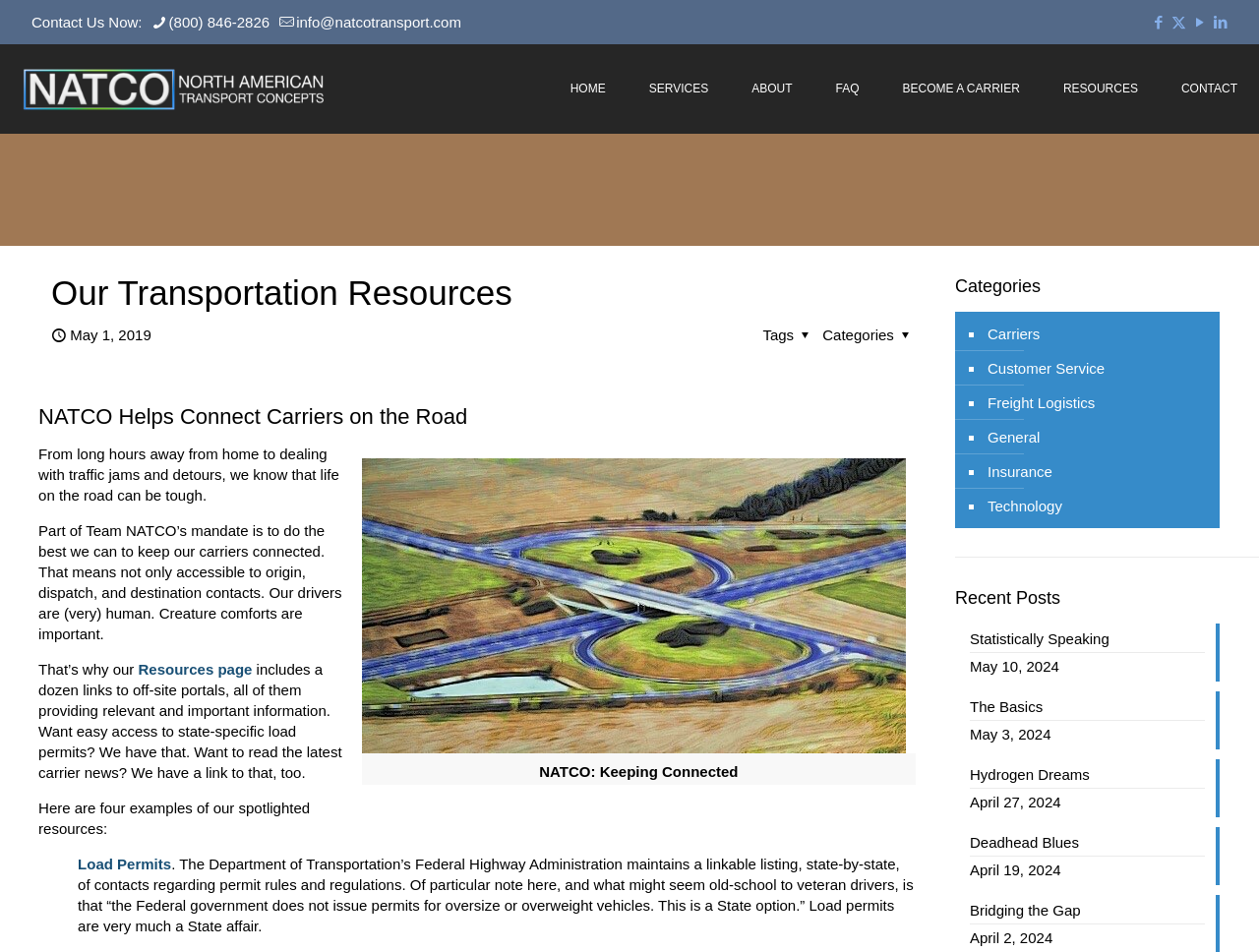Please determine the bounding box coordinates of the element to click in order to execute the following instruction: "Visit the Resources page". The coordinates should be four float numbers between 0 and 1, specified as [left, top, right, bottom].

[0.11, 0.694, 0.2, 0.712]